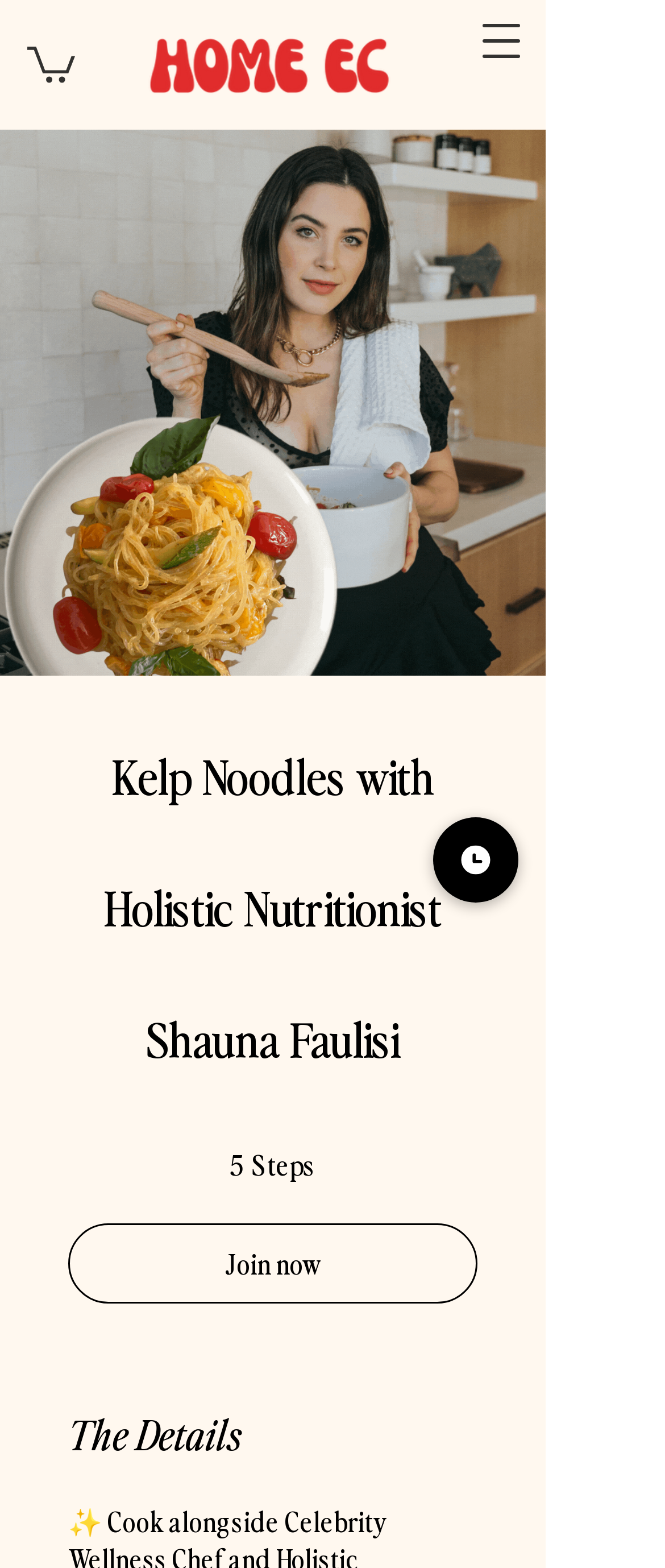Please respond to the question using a single word or phrase:
What is the name of the holistic nutritionist?

Shauna Faulisi